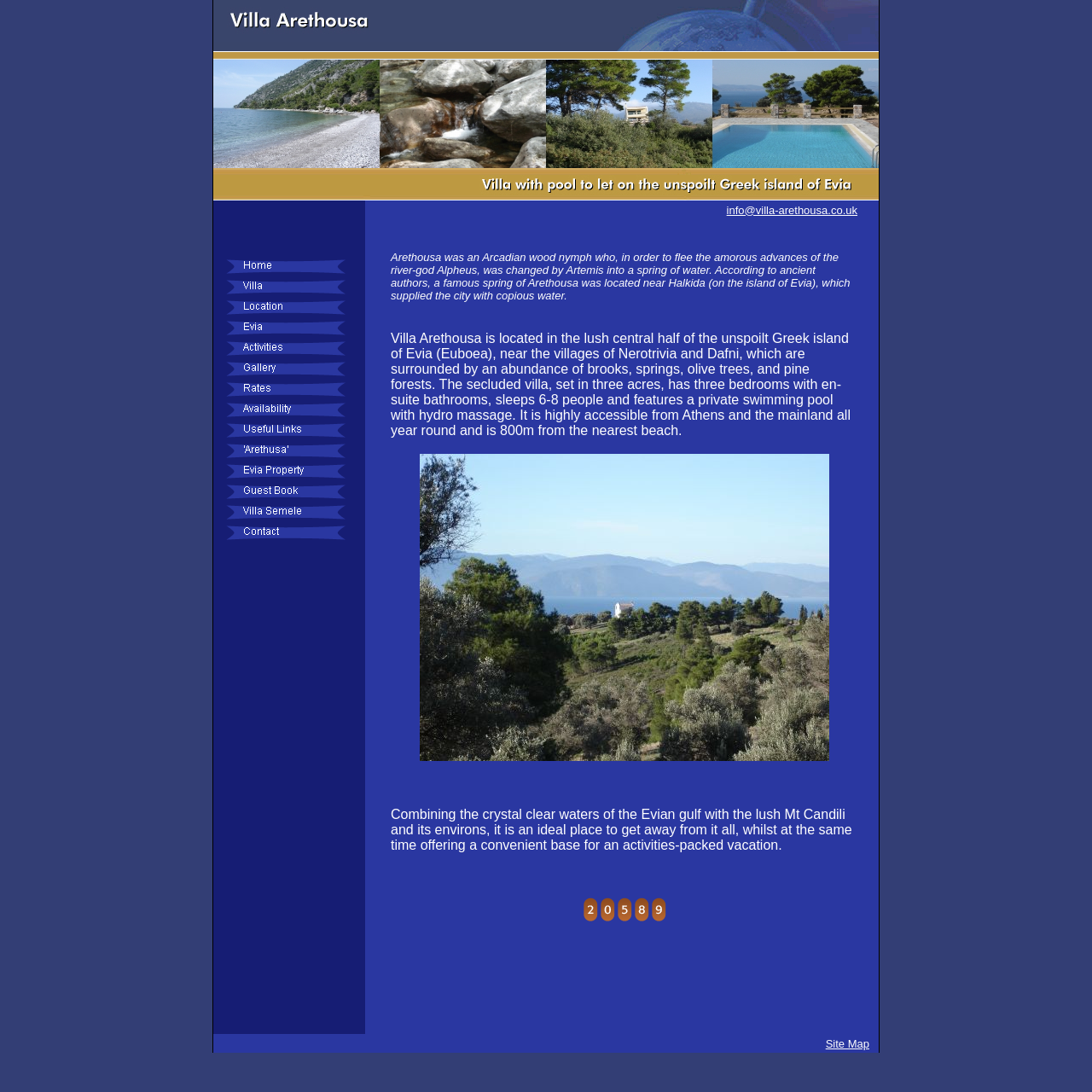How many menu items are there?
Please respond to the question with a detailed and thorough explanation.

In the LayoutTable with y1 coordinate 0.216, there are 11 LayoutTableRows, each containing a link, which are likely the menu items.